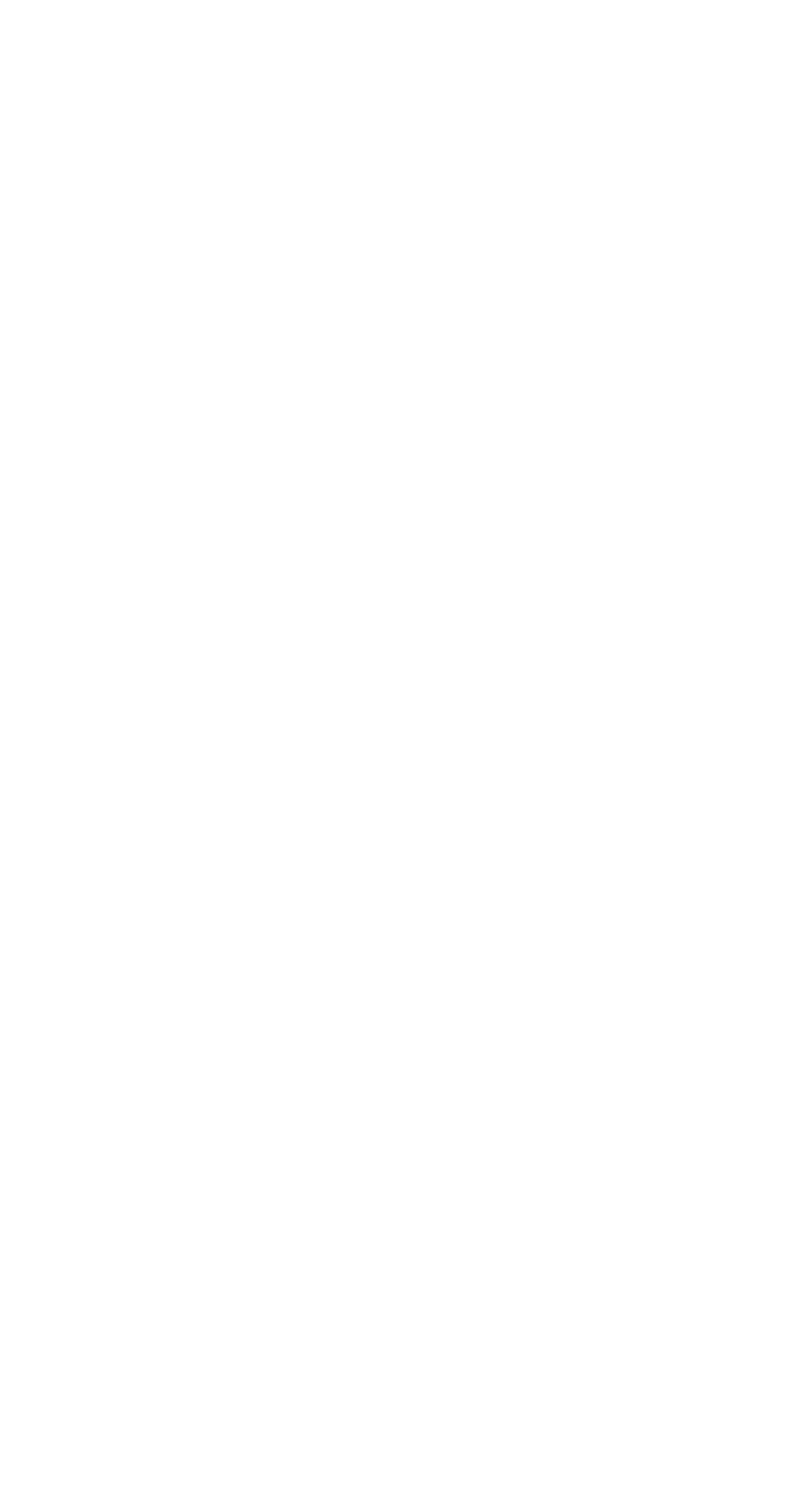Provide a thorough and detailed response to the question by examining the image: 
What type of files can be downloaded?

The website allows users to download PDF files, as indicated by the 'PDF Downloads' link, which suggests that users can access and download PDF files of various content, such as articles or bulletins.